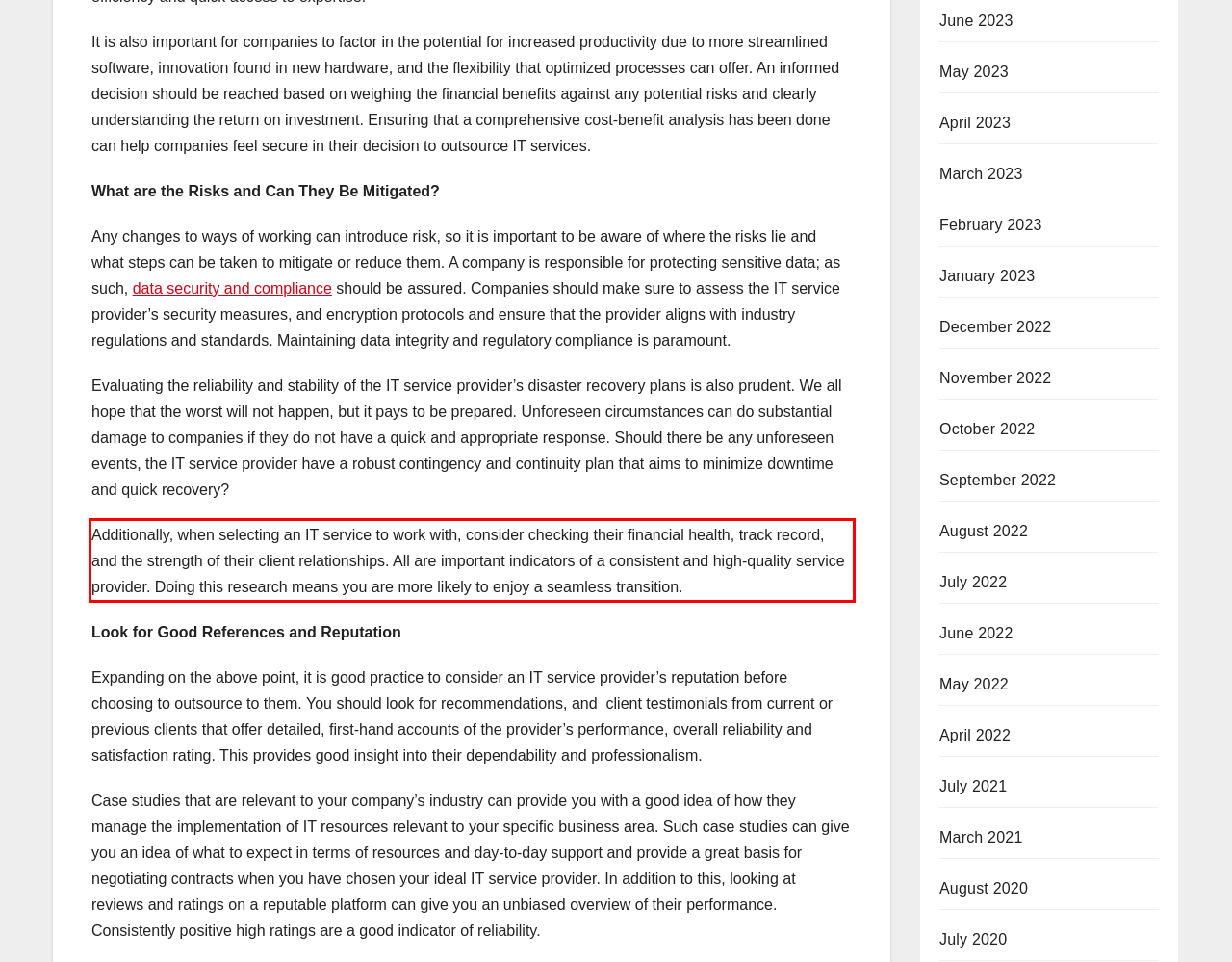Using the webpage screenshot, recognize and capture the text within the red bounding box.

Additionally, when selecting an IT service to work with, consider checking their financial health, track record, and the strength of their client relationships. All are important indicators of a consistent and high-quality service provider. Doing this research means you are more likely to enjoy a seamless transition.